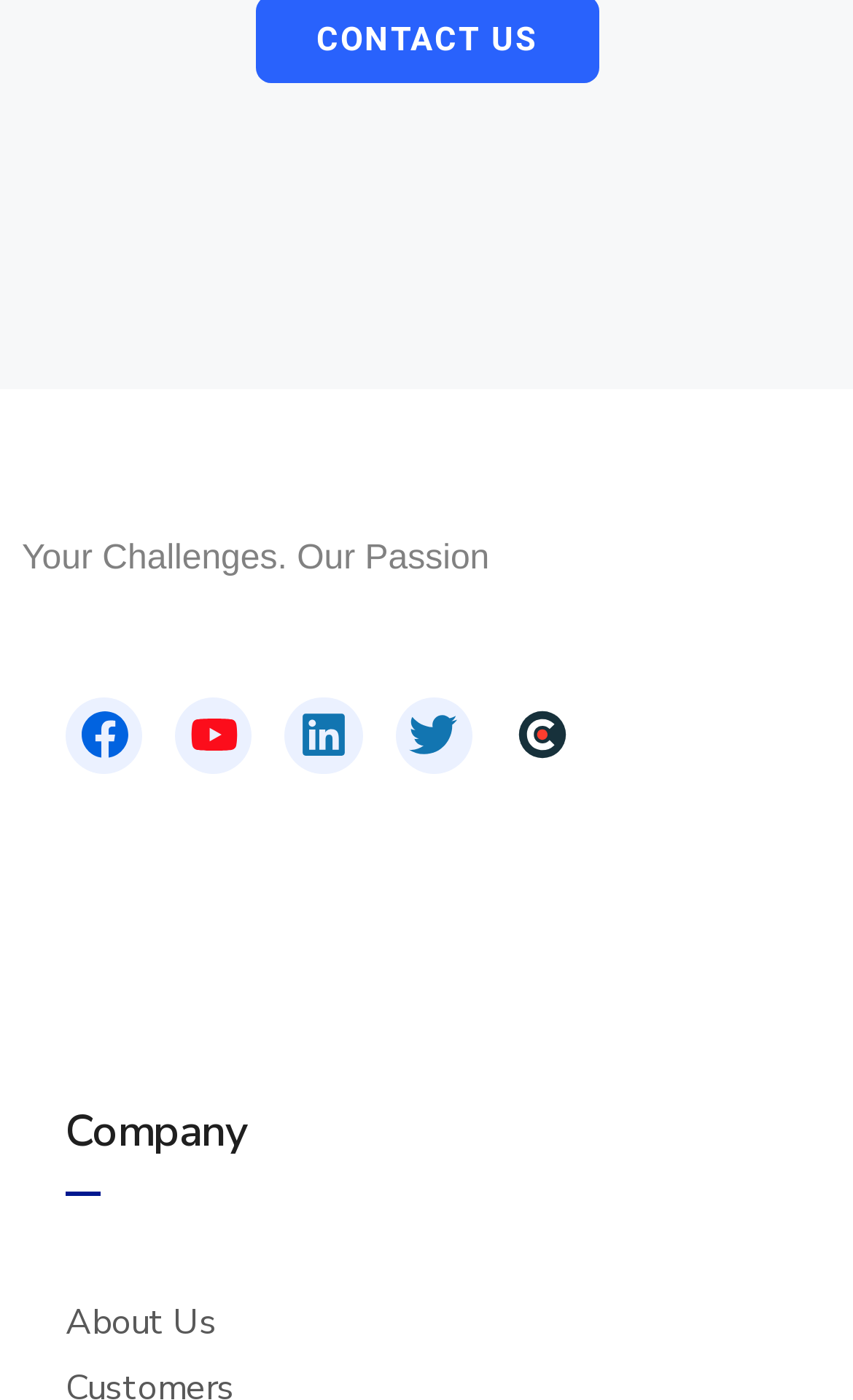How many main sections are there on the webpage?
Give a single word or phrase answer based on the content of the image.

2